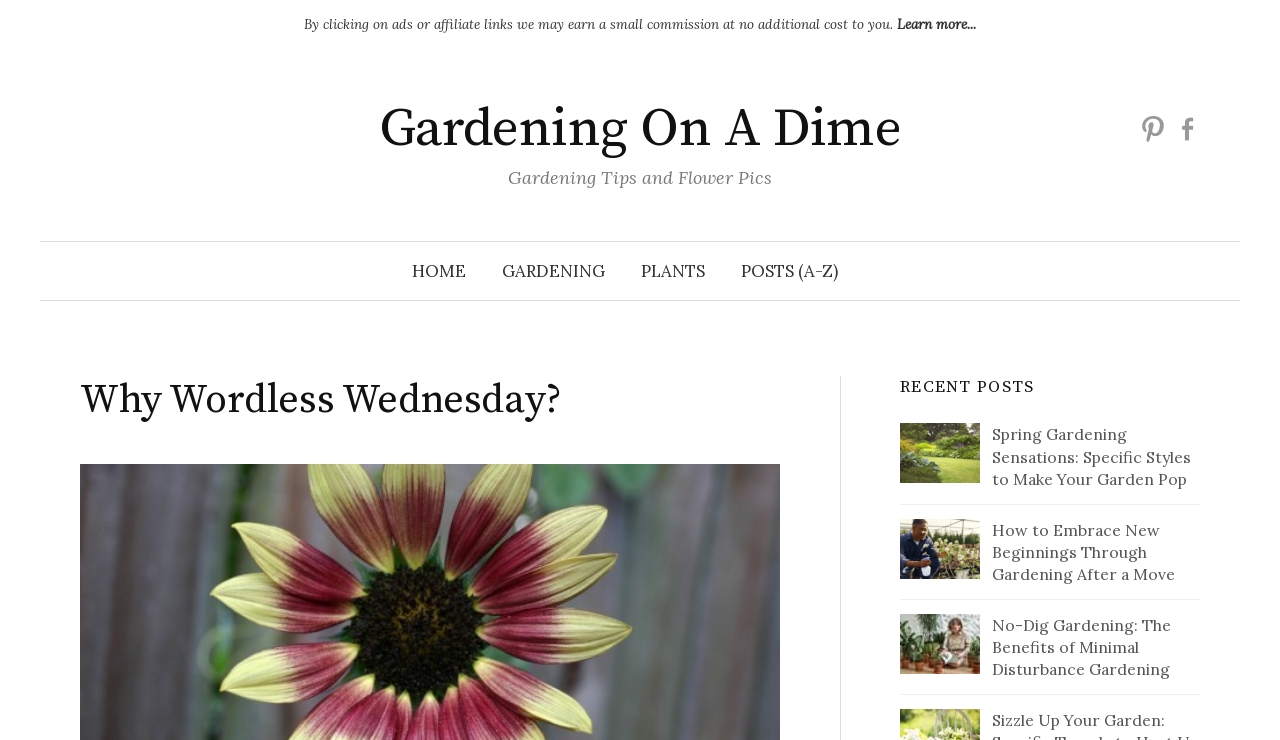Using the element description: "www.alexanderwhitephotography.co.uk", determine the bounding box coordinates for the specified UI element. The coordinates should be four float numbers between 0 and 1, [left, top, right, bottom].

None